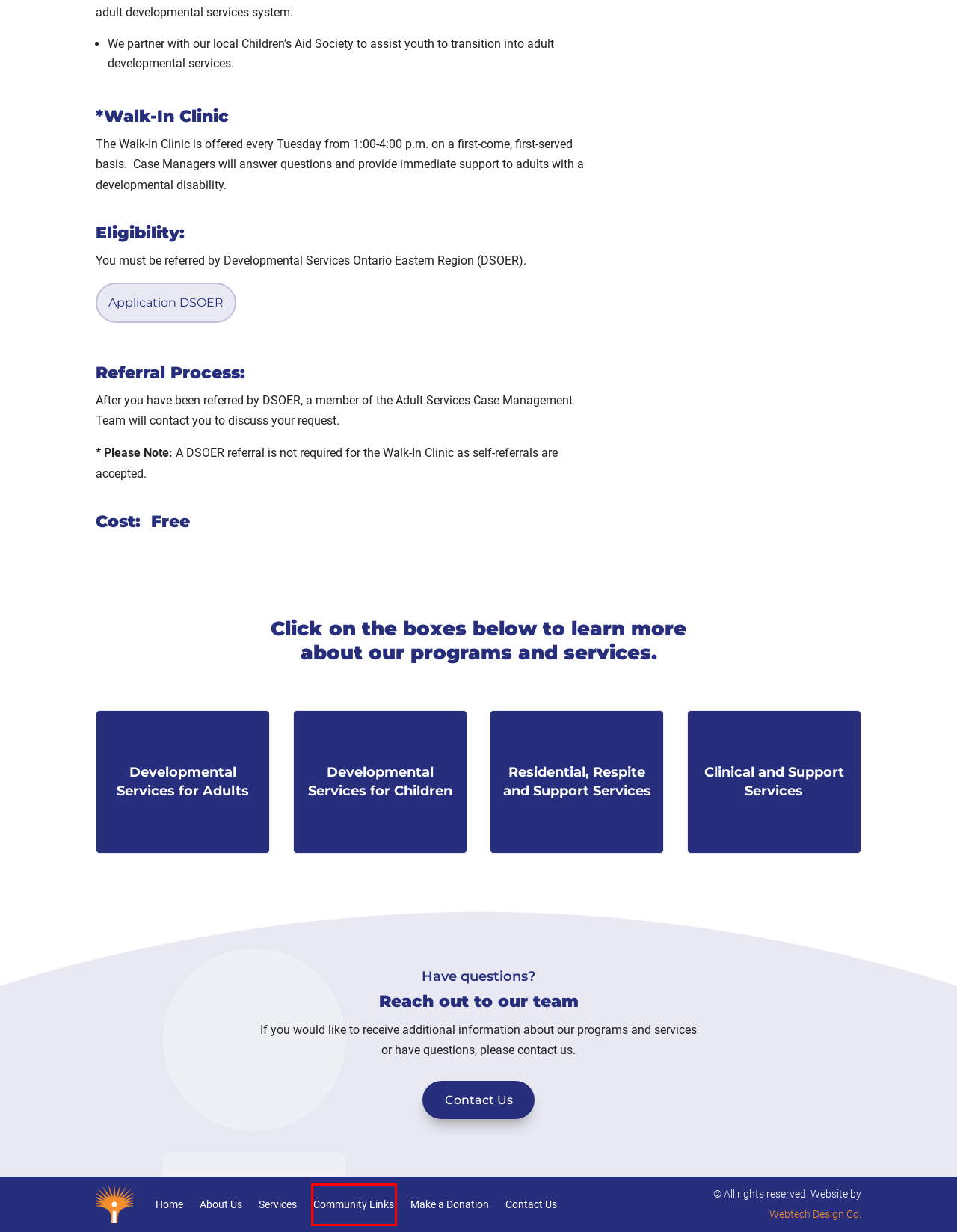You have received a screenshot of a webpage with a red bounding box indicating a UI element. Please determine the most fitting webpage description that matches the new webpage after clicking on the indicated element. The choices are:
A. Leading Marketing Agency & Web Designer in Cornwall Ontario
B. Board Portal | Inspire SD&G
C. Community Links | Inspire SD&G
D. Application DSOER - Service Coordination Support (SCS)
E. Gestion de cas | Inspire SD&G
F. Inspire SD&G | Community Support Services
G. About Us | Inspire SD&G
H. Contact Us | Inspire SD&G

C